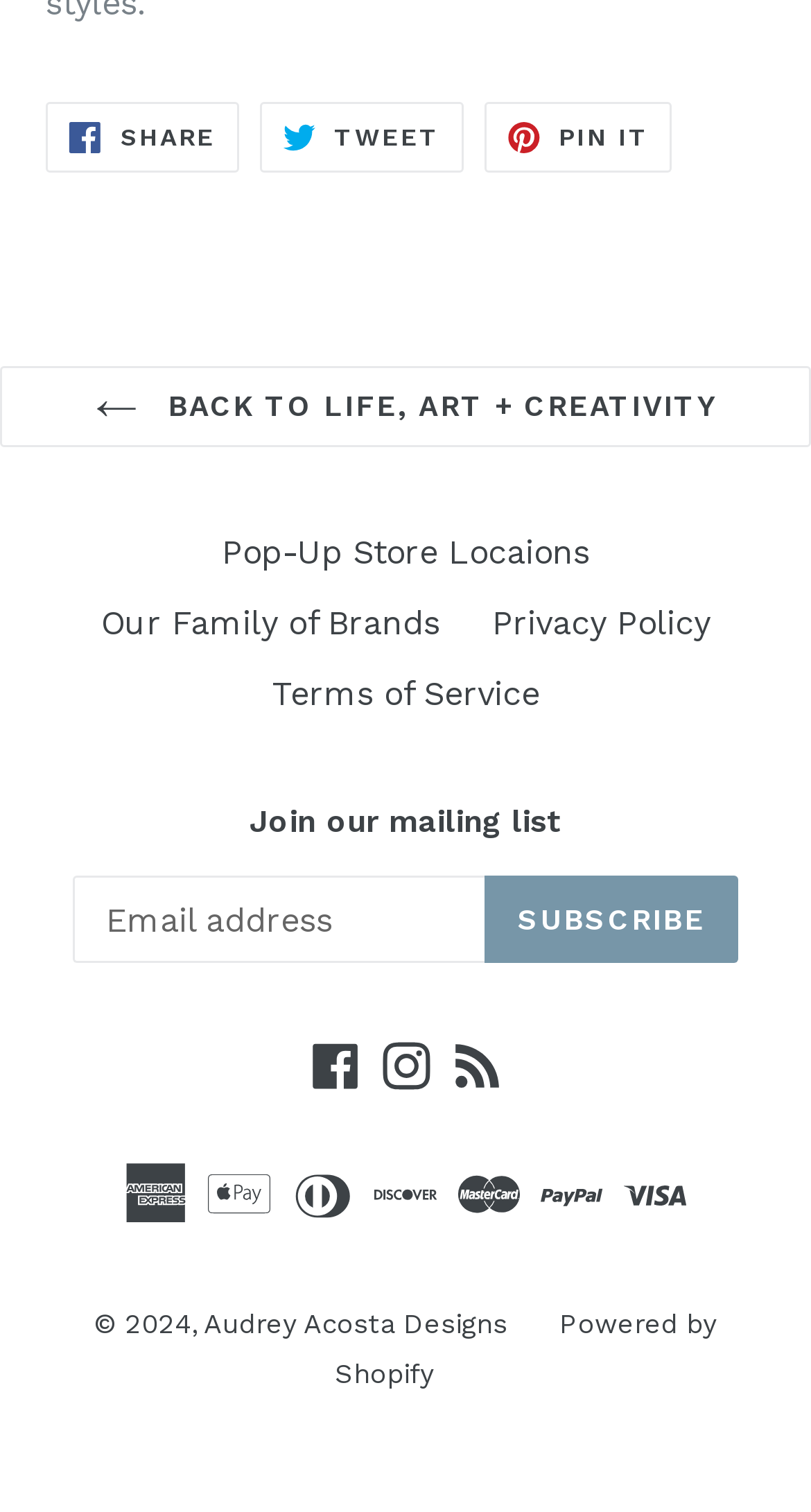Who is the copyright holder?
Using the information presented in the image, please offer a detailed response to the question.

I found the answer by looking at the copyright information at the bottom of the webpage, which states '© 2024, Audrey Acosta Designs'.